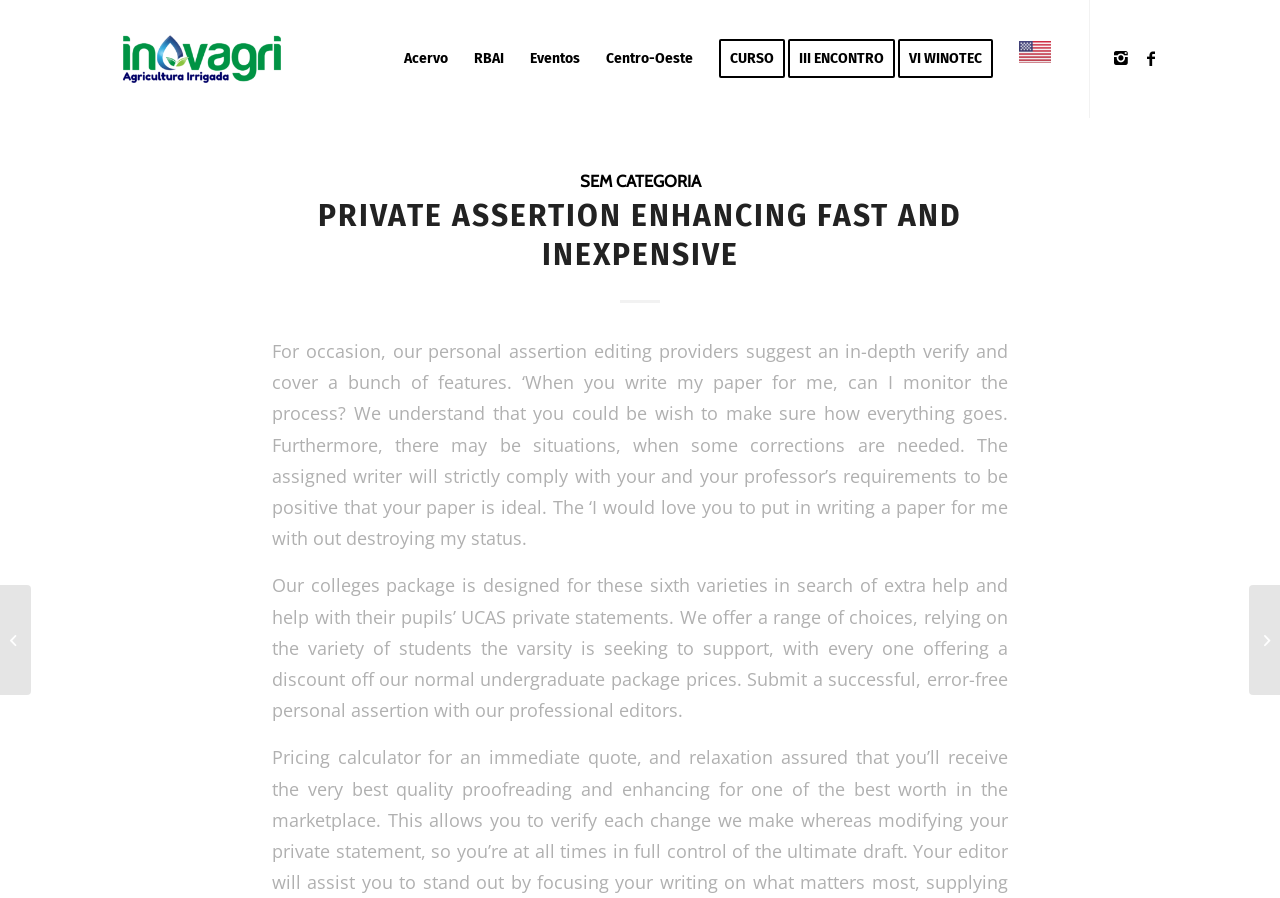Kindly respond to the following question with a single word or a brief phrase: 
What type of support does the website offer to schools?

Help with UCAS personal statements